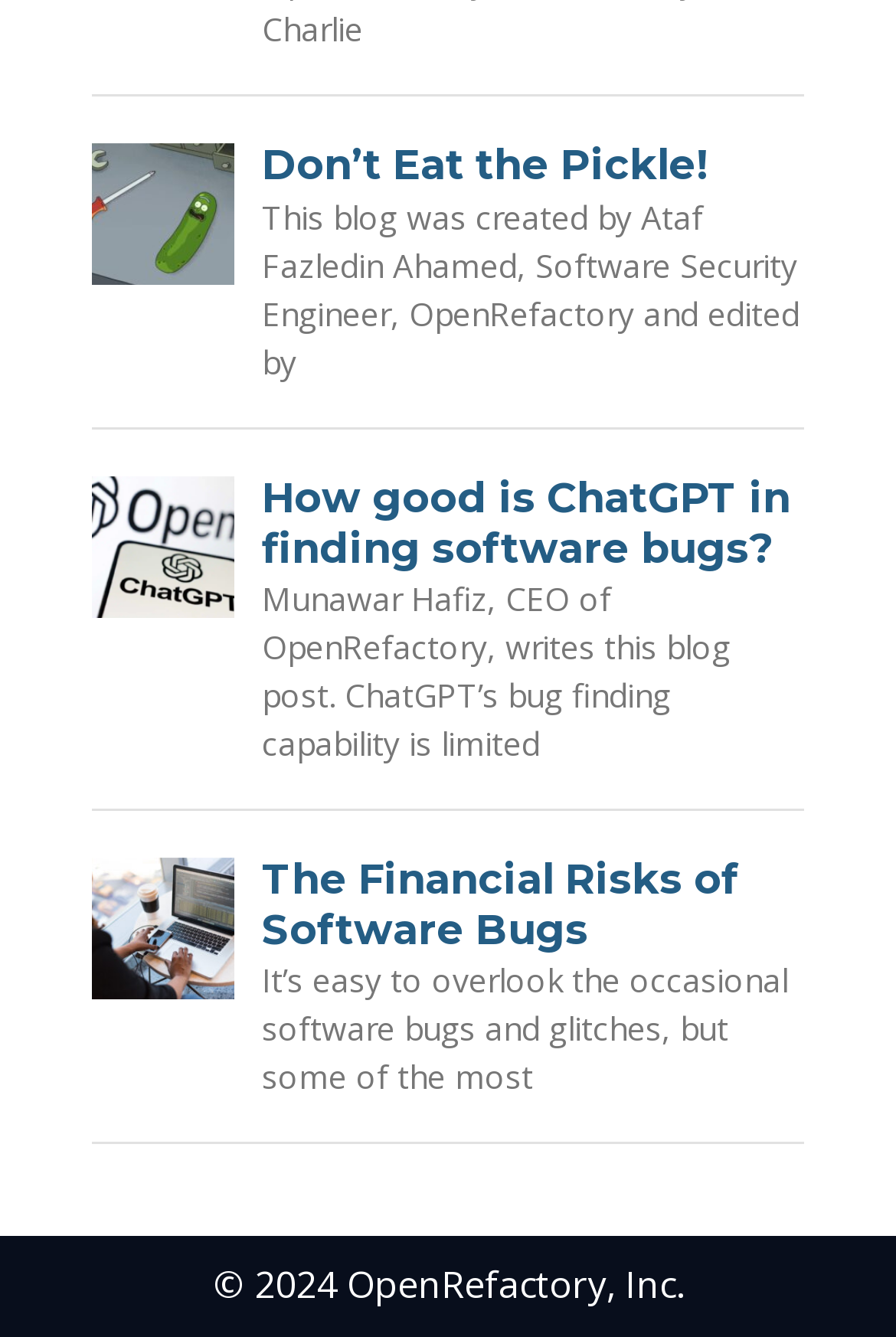Please find the bounding box coordinates in the format (top-left x, top-left y, bottom-right x, bottom-right y) for the given element description. Ensure the coordinates are floating point numbers between 0 and 1. Description: Don’t Eat the Pickle!

[0.292, 0.106, 0.79, 0.143]